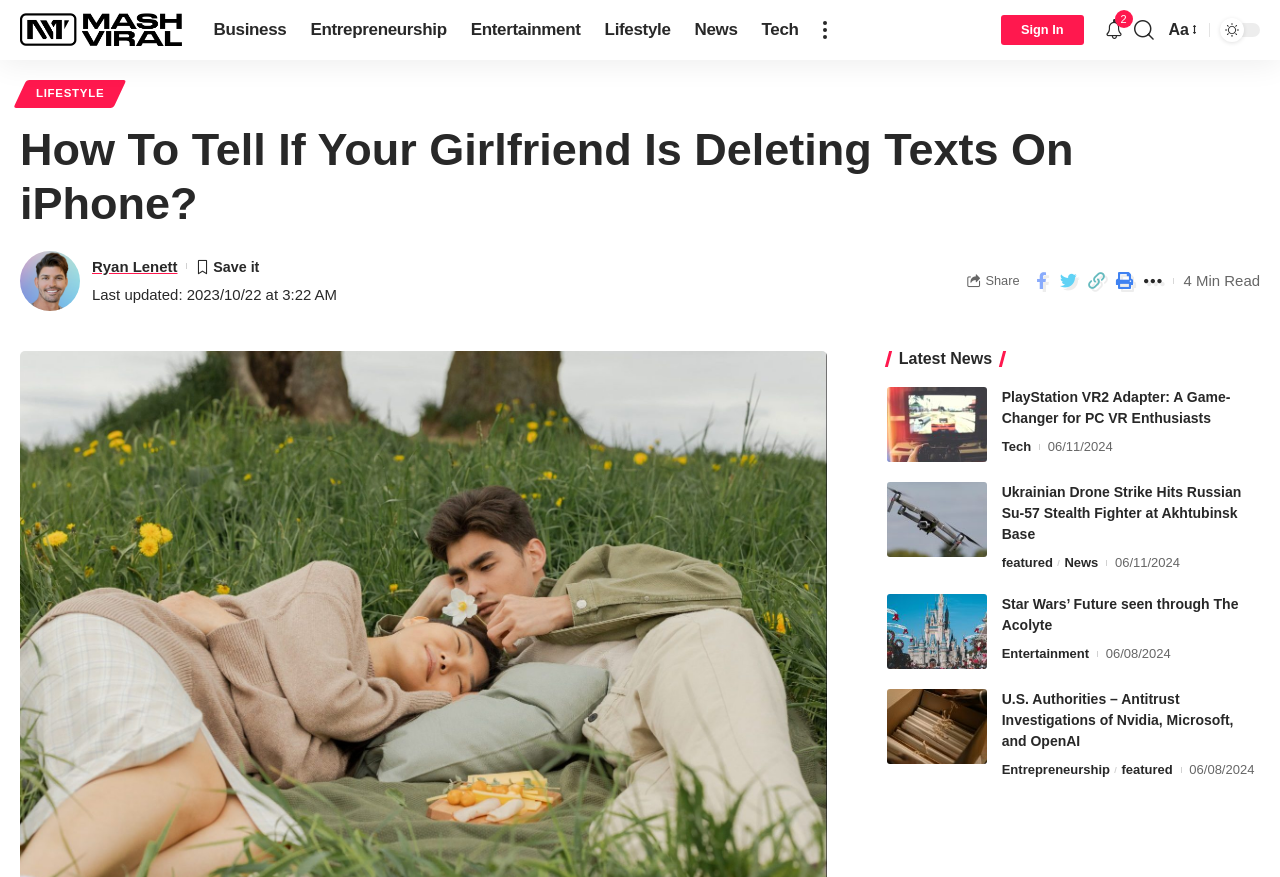Determine the bounding box coordinates for the clickable element required to fulfill the instruction: "Click on the 'MashViral' logo". Provide the coordinates as four float numbers between 0 and 1, i.e., [left, top, right, bottom].

[0.016, 0.014, 0.142, 0.054]